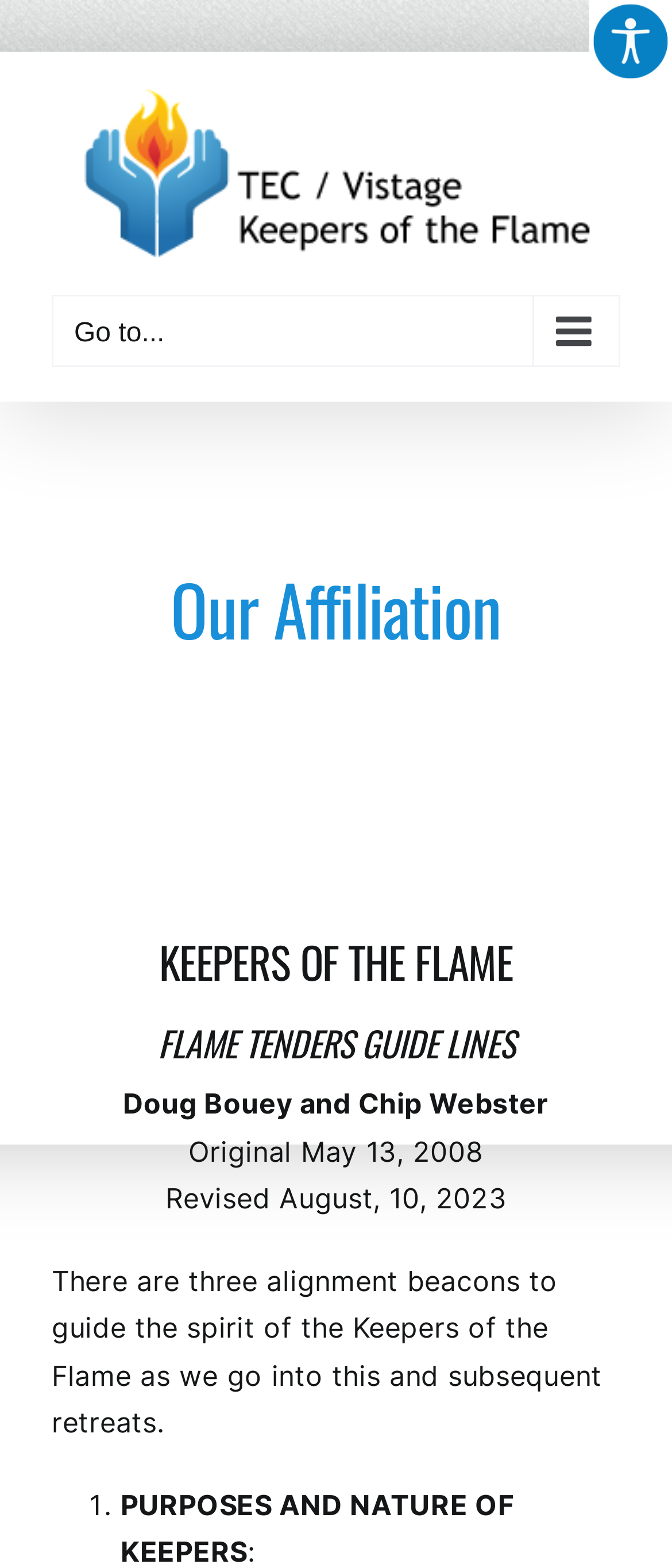When was the guide lines revised?
Provide a comprehensive and detailed answer to the question.

I found the answer by reading the static text on the page, which mentions the revision date as 'Revised August, 10, 2023'.